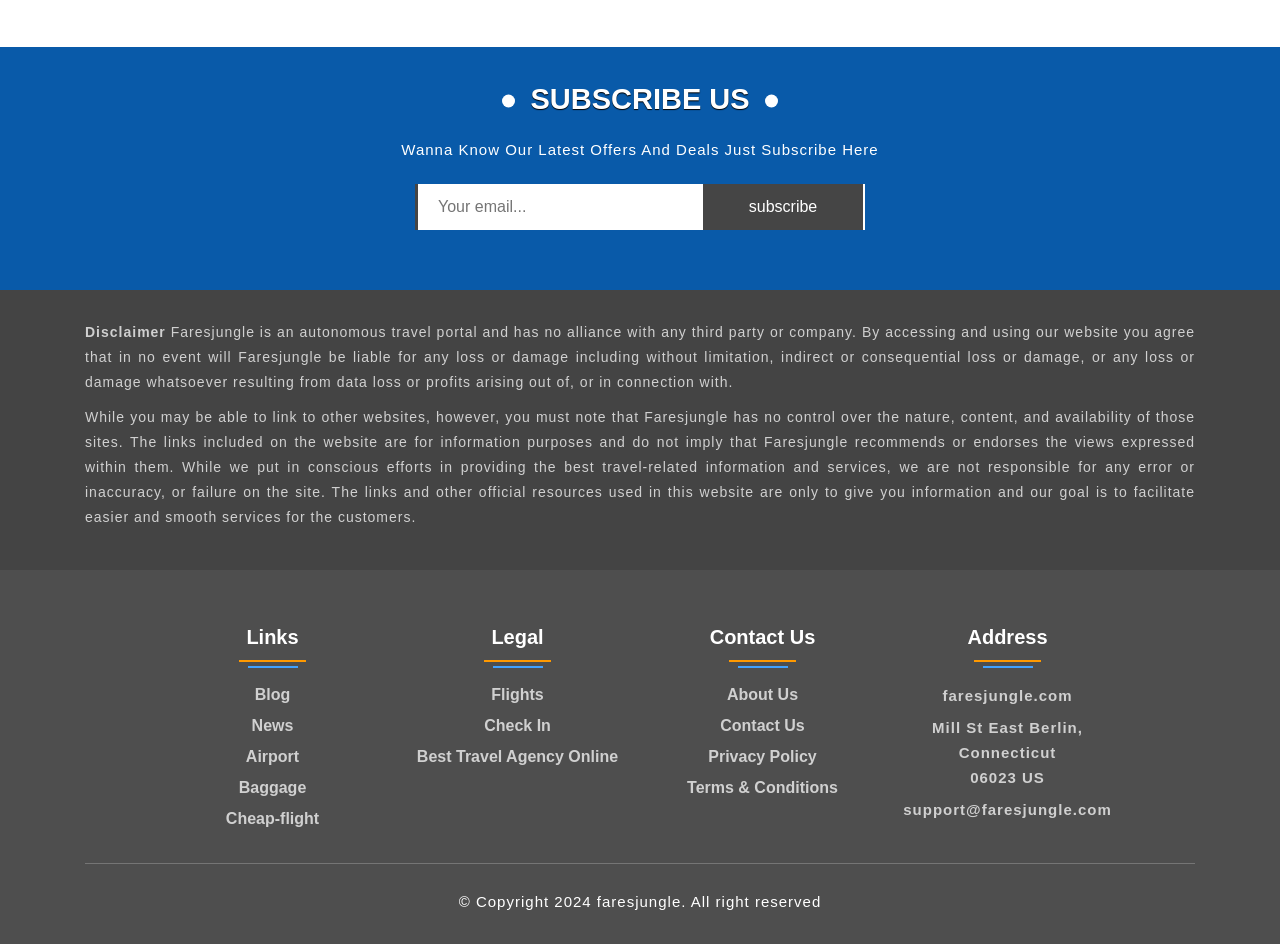Identify the bounding box coordinates necessary to click and complete the given instruction: "subscribe to the newsletter".

[0.549, 0.195, 0.674, 0.244]